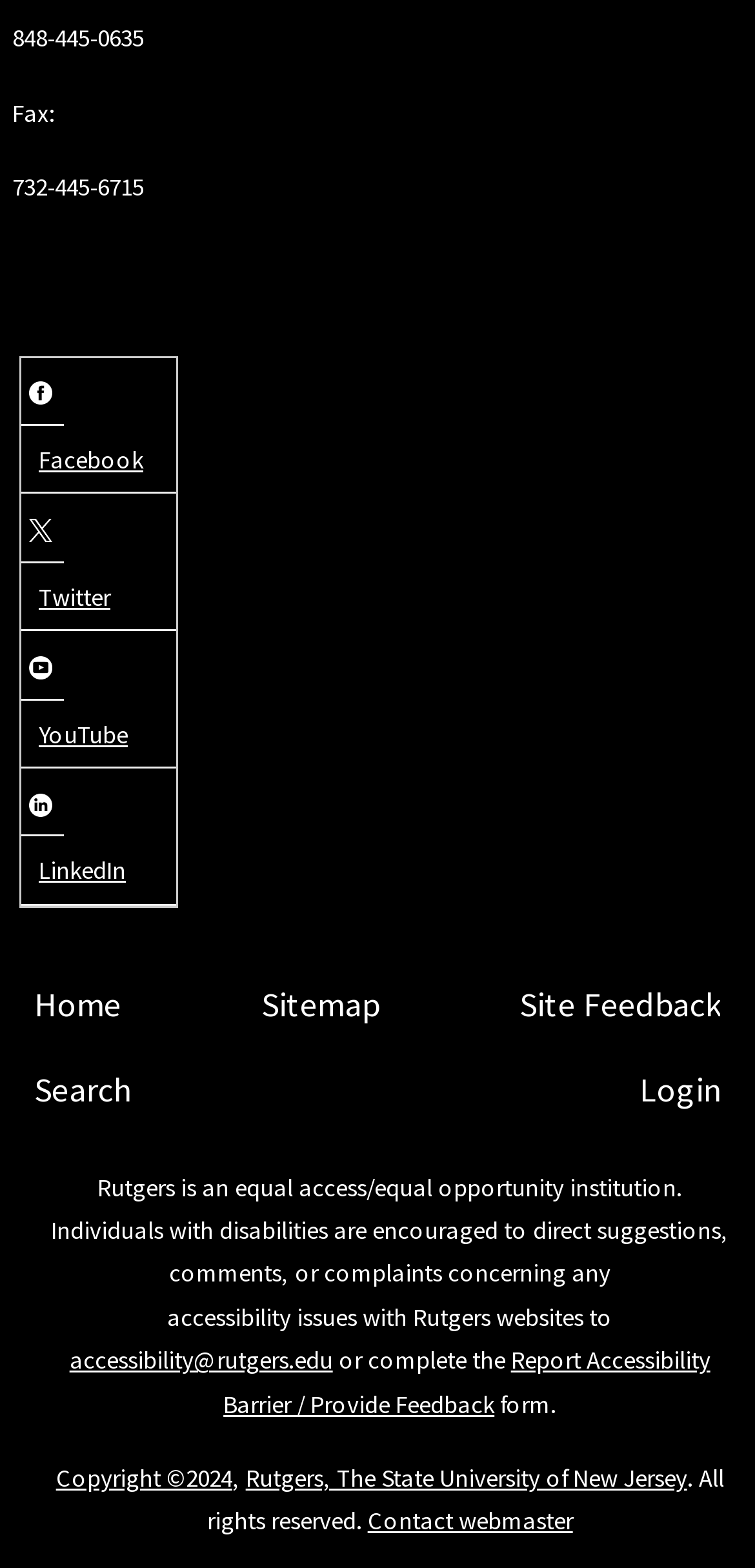Locate the bounding box coordinates of the element to click to perform the following action: 'Report Accessibility Barrier'. The coordinates should be given as four float values between 0 and 1, in the form of [left, top, right, bottom].

[0.296, 0.857, 0.941, 0.904]